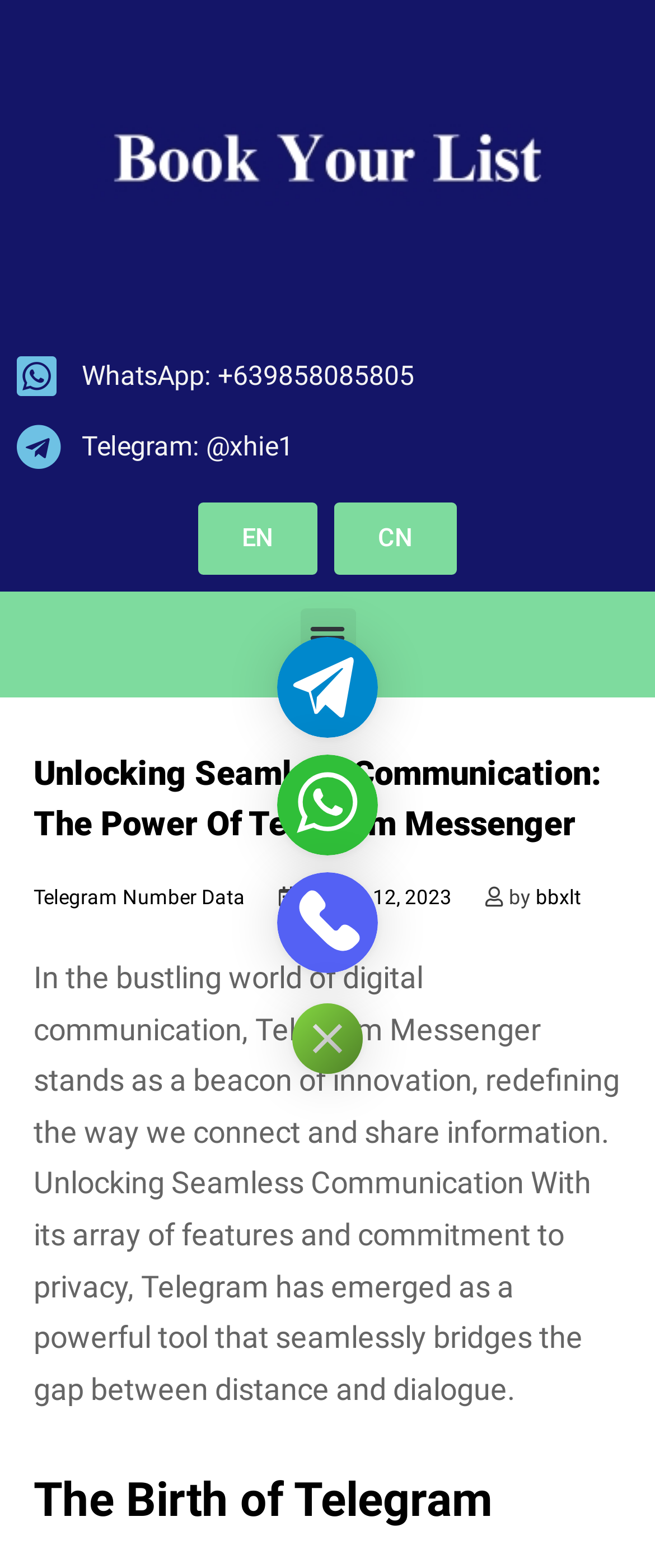Look at the image and answer the question in detail:
What is the date mentioned on the webpage?

The webpage mentions a specific date, 'August 12, 2023', which is likely related to an event or publication date, possibly related to Telegram Messenger.